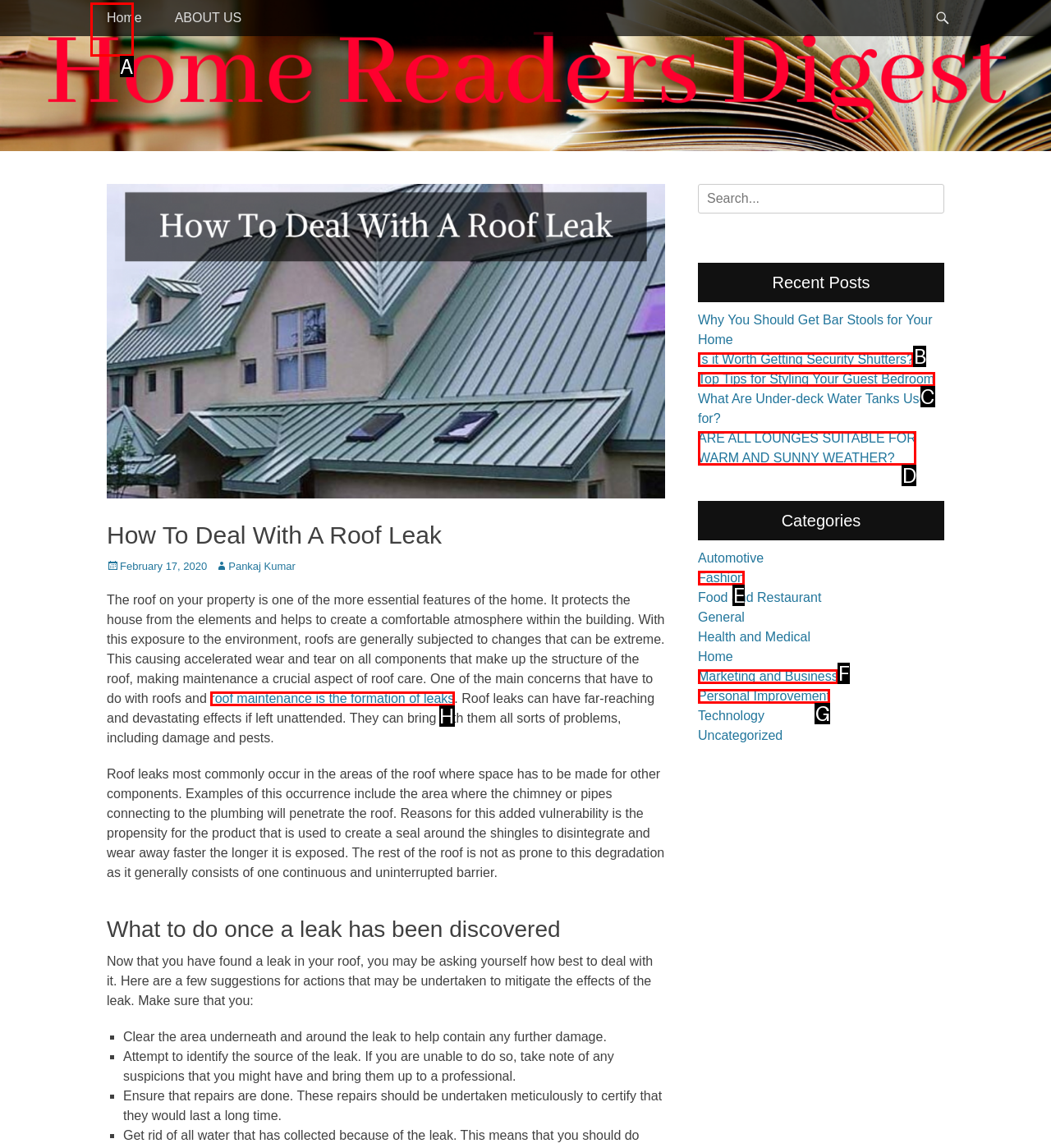From the provided options, pick the HTML element that matches the description: Personal Improvement. Respond with the letter corresponding to your choice.

G